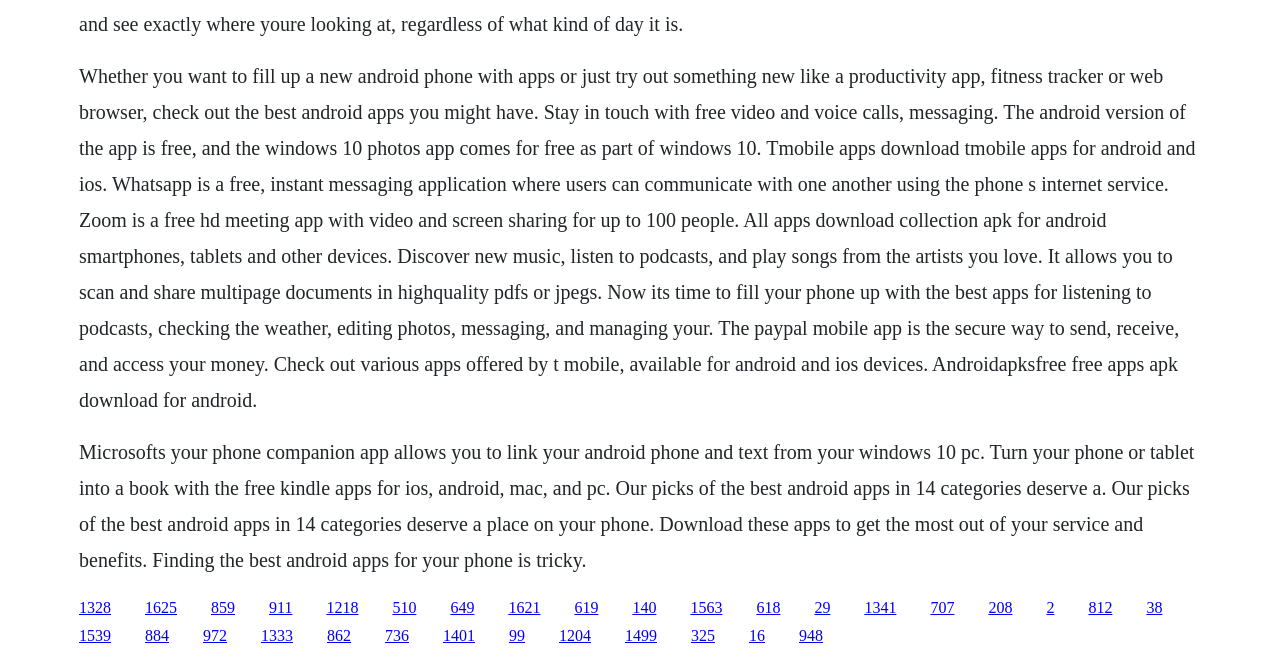Provide the bounding box for the UI element matching this description: "1218".

[0.255, 0.908, 0.28, 0.934]